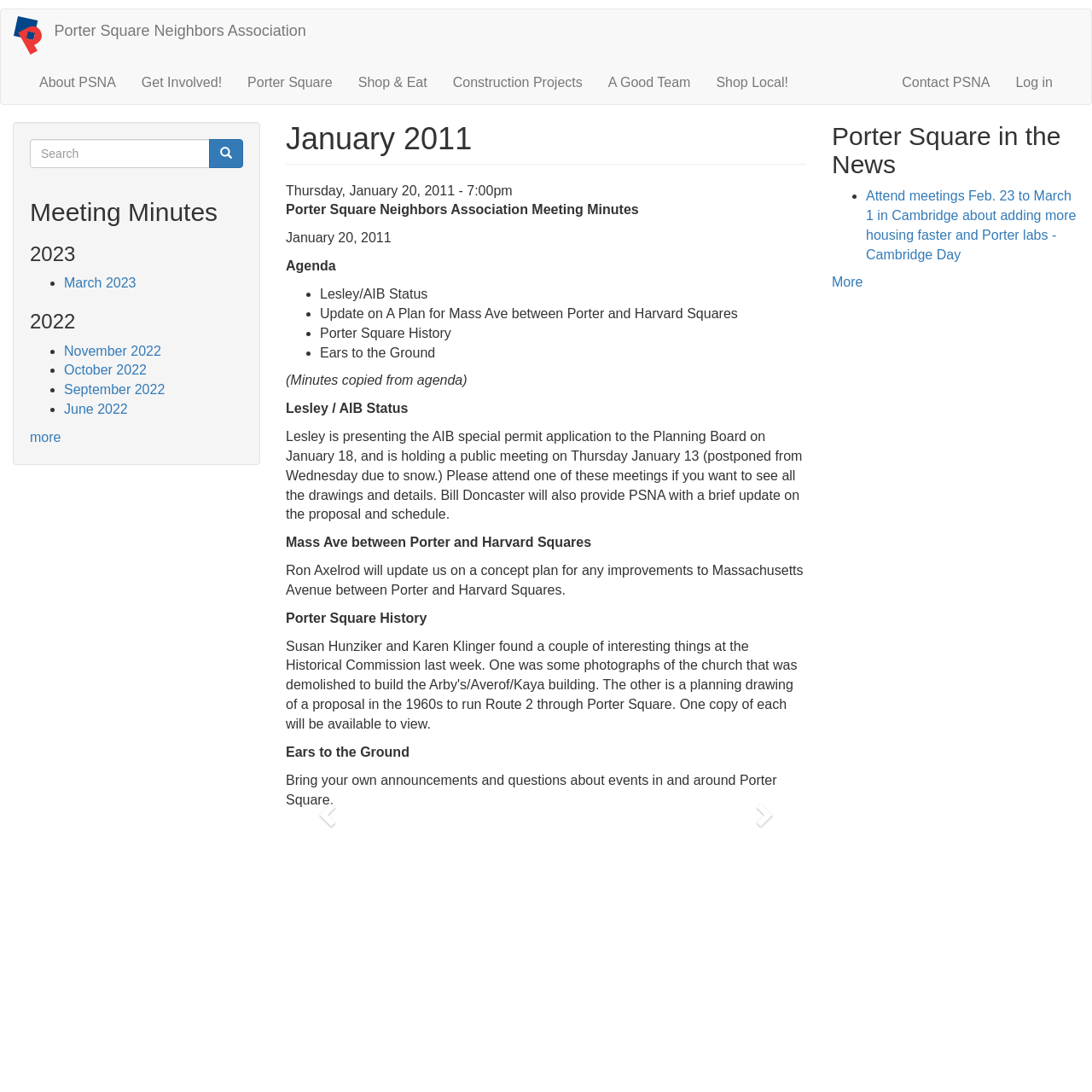Identify the bounding box coordinates of the section that should be clicked to achieve the task described: "View Meeting Minutes".

[0.027, 0.181, 0.223, 0.207]